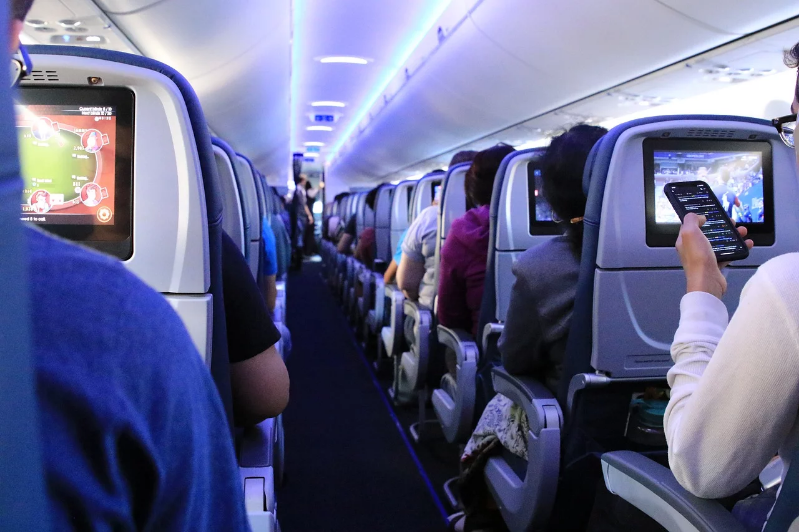Generate an in-depth description of the image you see.

The image captures the interior of an airplane, showcasing a view down the aisle filled with passengers in their seats. The lighting in the cabin is soft and ambient, with a blue hue that creates a calming atmosphere for travelers. On the left side, a passenger is seen engaging with an in-flight entertainment system, while another passenger on the right is using a mobile device, perhaps browsing or messaging. This busy yet organized setting illustrates modern air travel, where passengers are utilizing technology for entertainment or communication during their journey. The scene emphasizes how airplanes serve as important modes of transportation for vacations, aligning with the theme of planning travel discussed in the accompanying article.